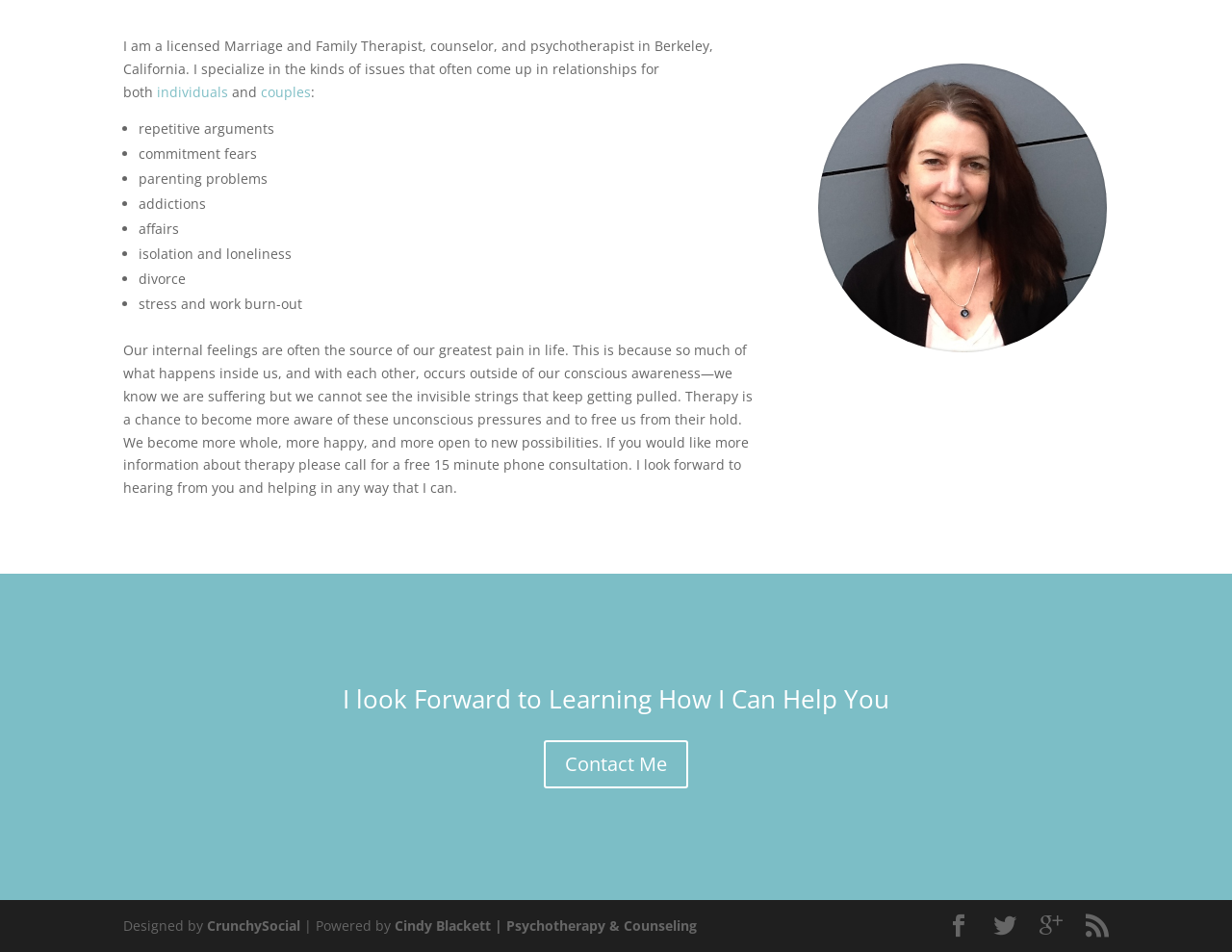Determine the bounding box coordinates of the section I need to click to execute the following instruction: "Click the 'couples' link". Provide the coordinates as four float numbers between 0 and 1, i.e., [left, top, right, bottom].

[0.212, 0.087, 0.252, 0.106]